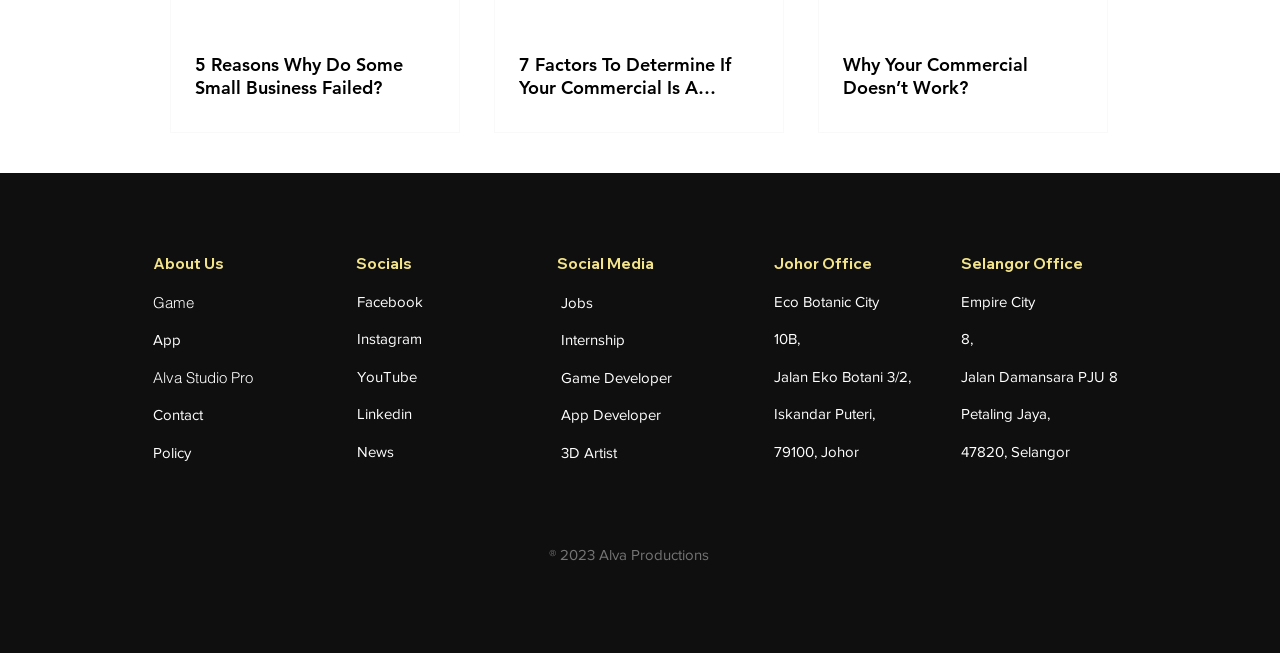Locate the bounding box coordinates of the UI element described by: "Jalan Damansara". Provide the coordinates as four float numbers between 0 and 1, formatted as [left, top, right, bottom].

[0.751, 0.563, 0.842, 0.589]